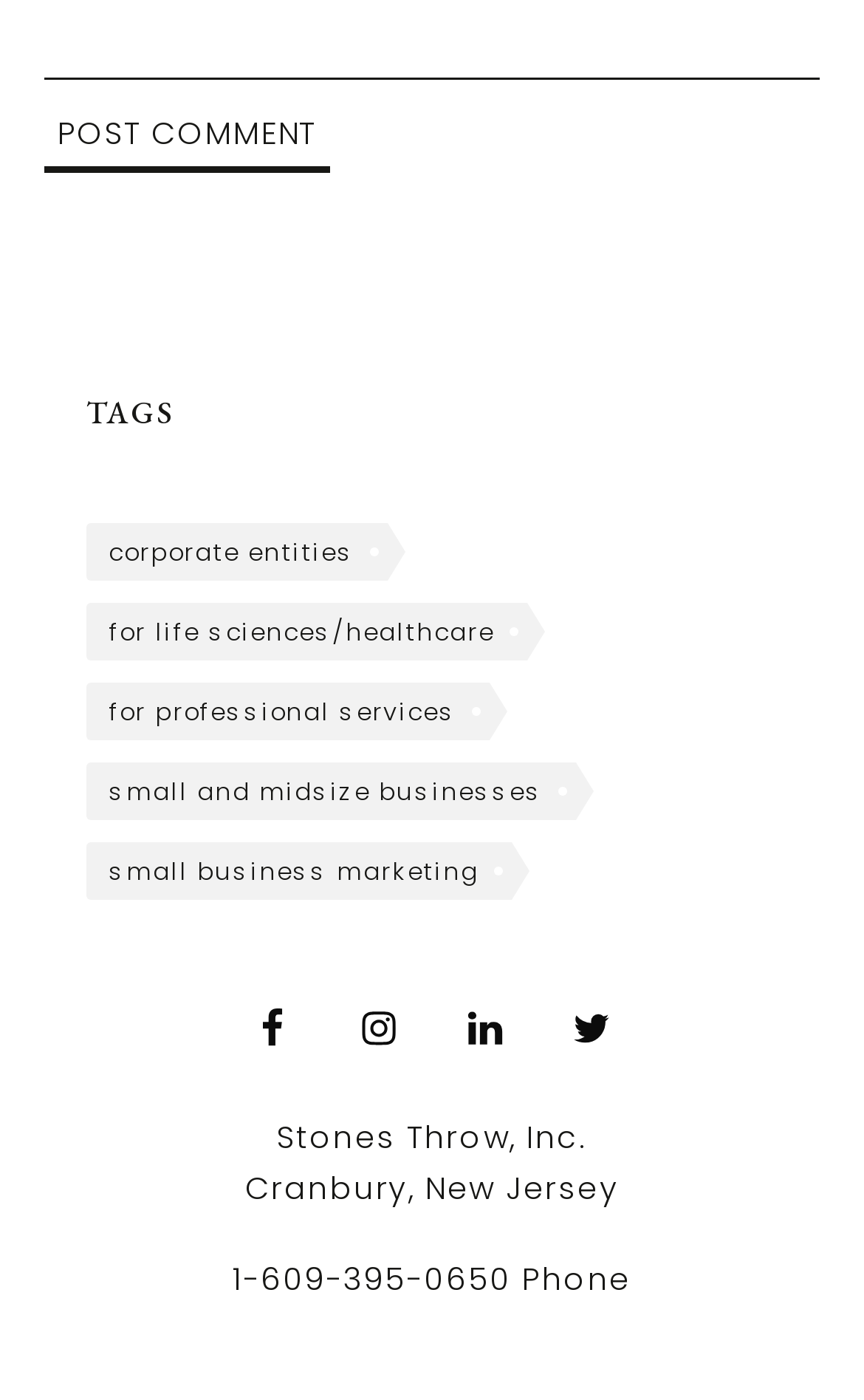Please answer the following question using a single word or phrase: 
What is the phone number?

1-609-395-0650